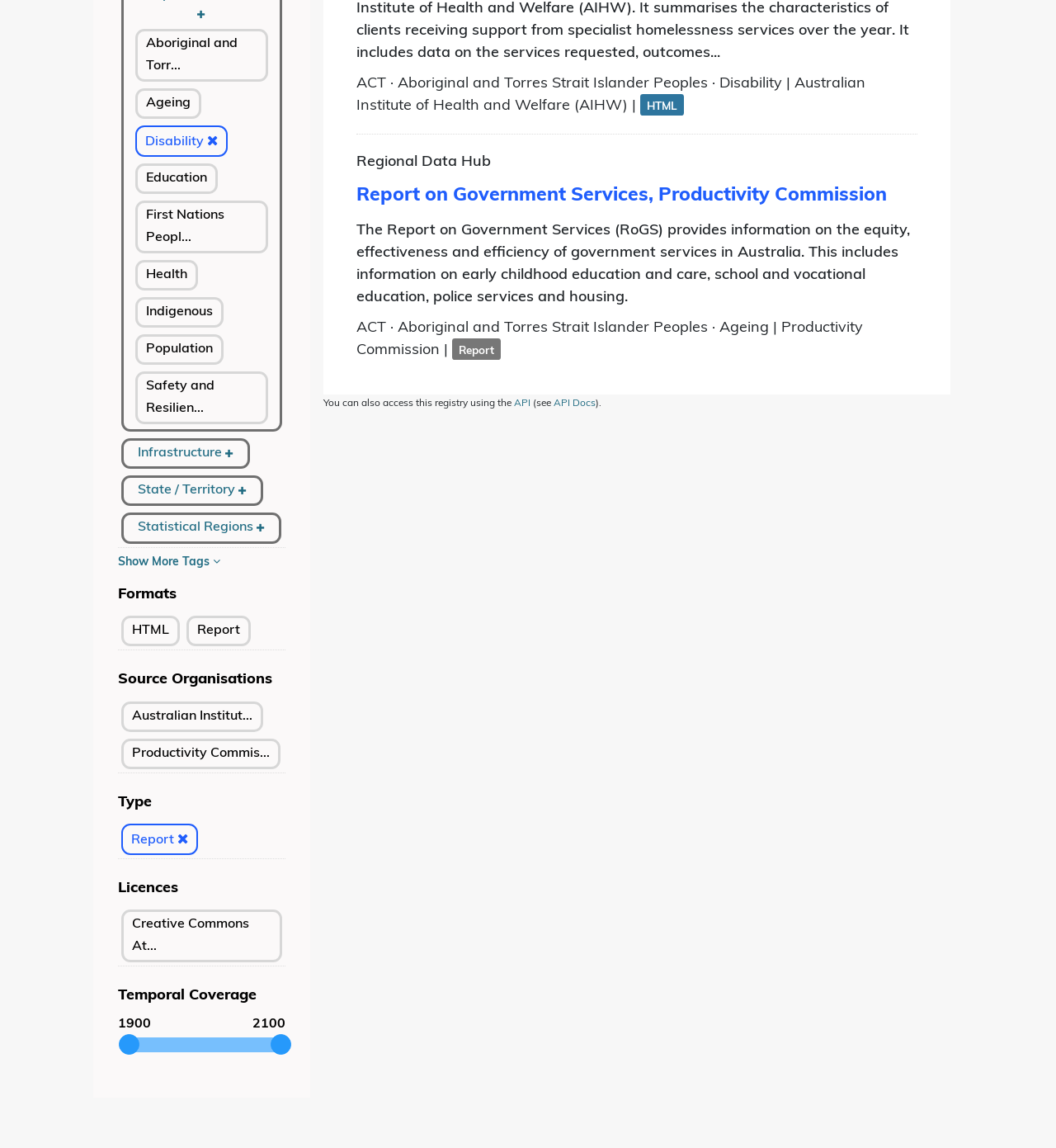Given the element description "Australian Institut...", identify the bounding box of the corresponding UI element.

[0.125, 0.614, 0.239, 0.634]